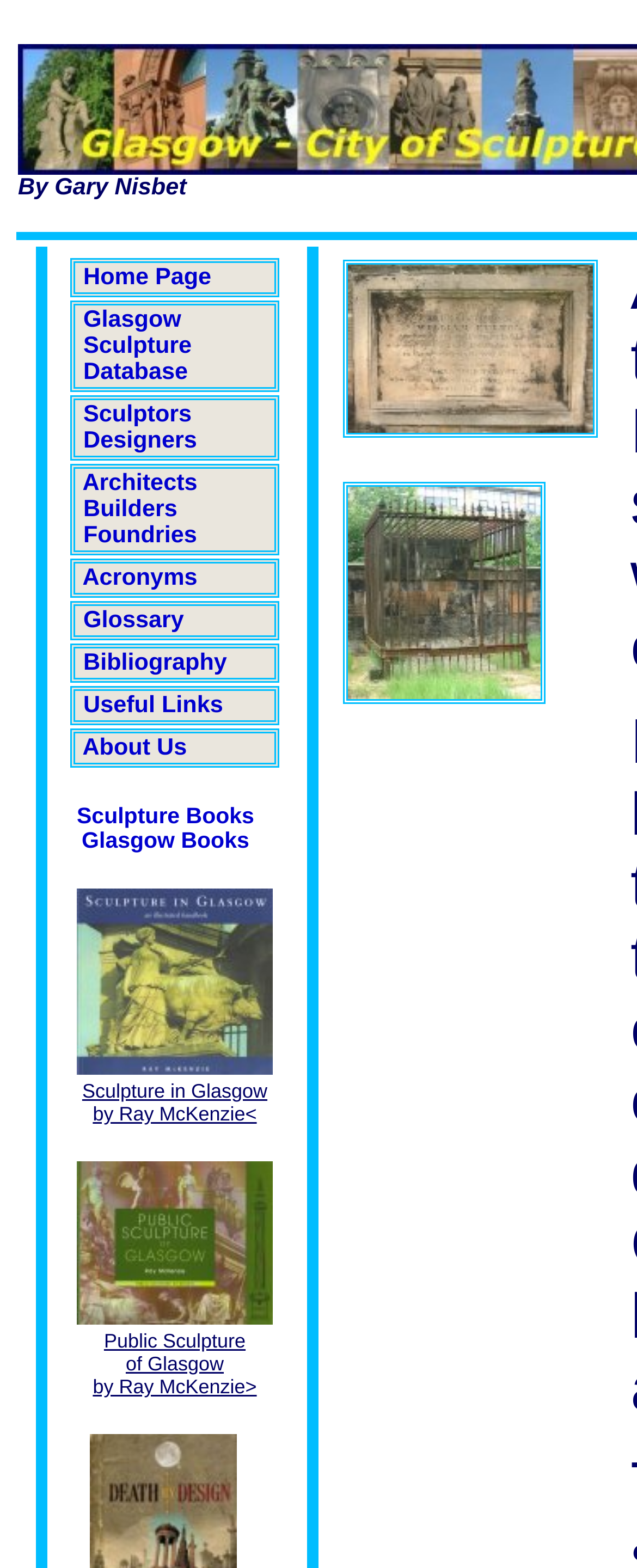Please identify the bounding box coordinates of the clickable element to fulfill the following instruction: "View 'Sculpture Books'". The coordinates should be four float numbers between 0 and 1, i.e., [left, top, right, bottom].

[0.121, 0.512, 0.399, 0.528]